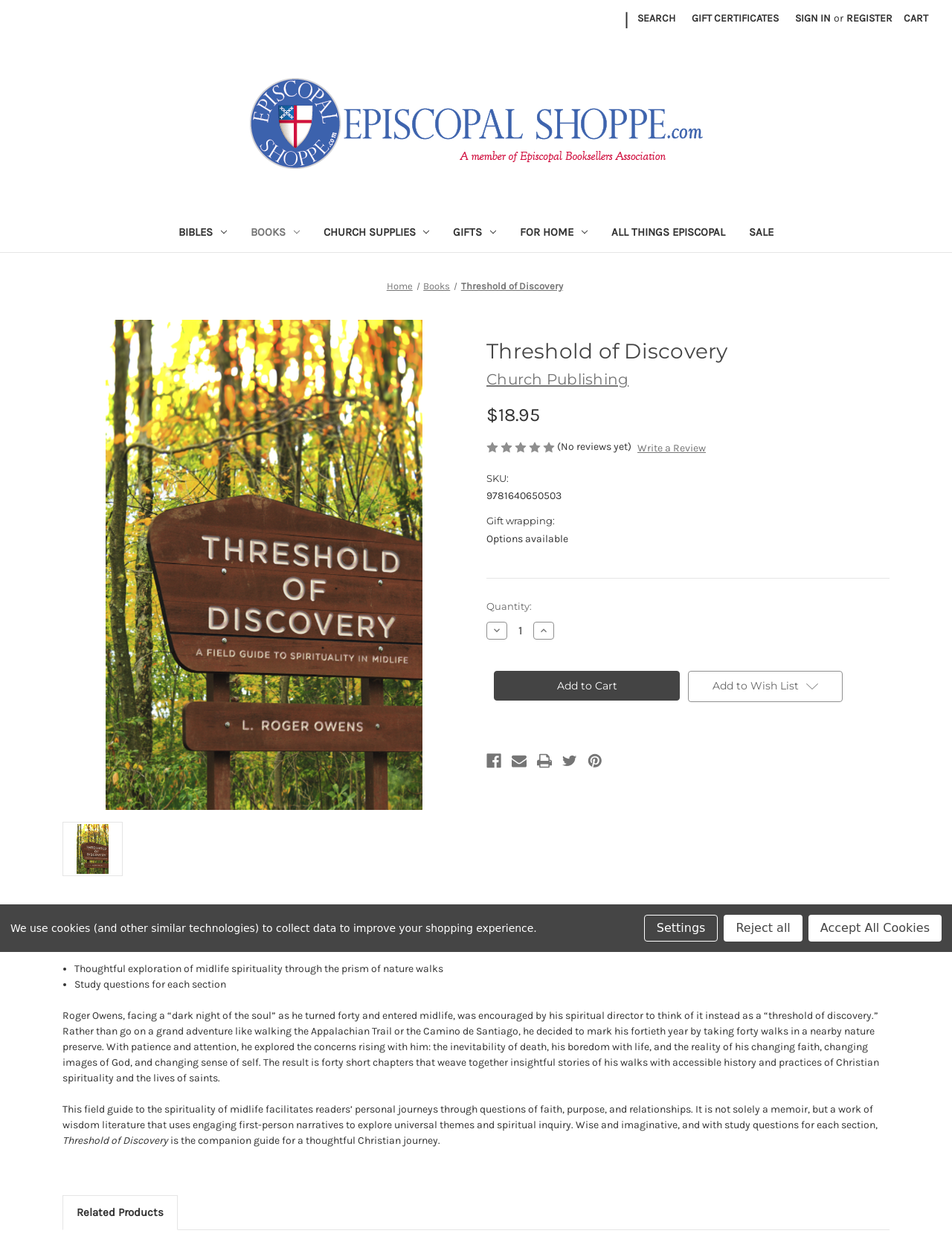What is the current stock status of the Threshold of Discovery book?
Using the image, elaborate on the answer with as much detail as possible.

I found the current stock status of the book by looking at the StaticText element at coordinates [0.511, 0.482, 0.55, 0.503] which contains the text 'Current Stock:'.